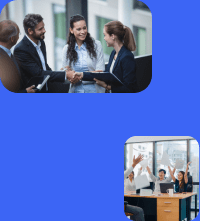What is surrounding the professionals in the upper section?
Answer the question with a single word or phrase by looking at the picture.

Large windows